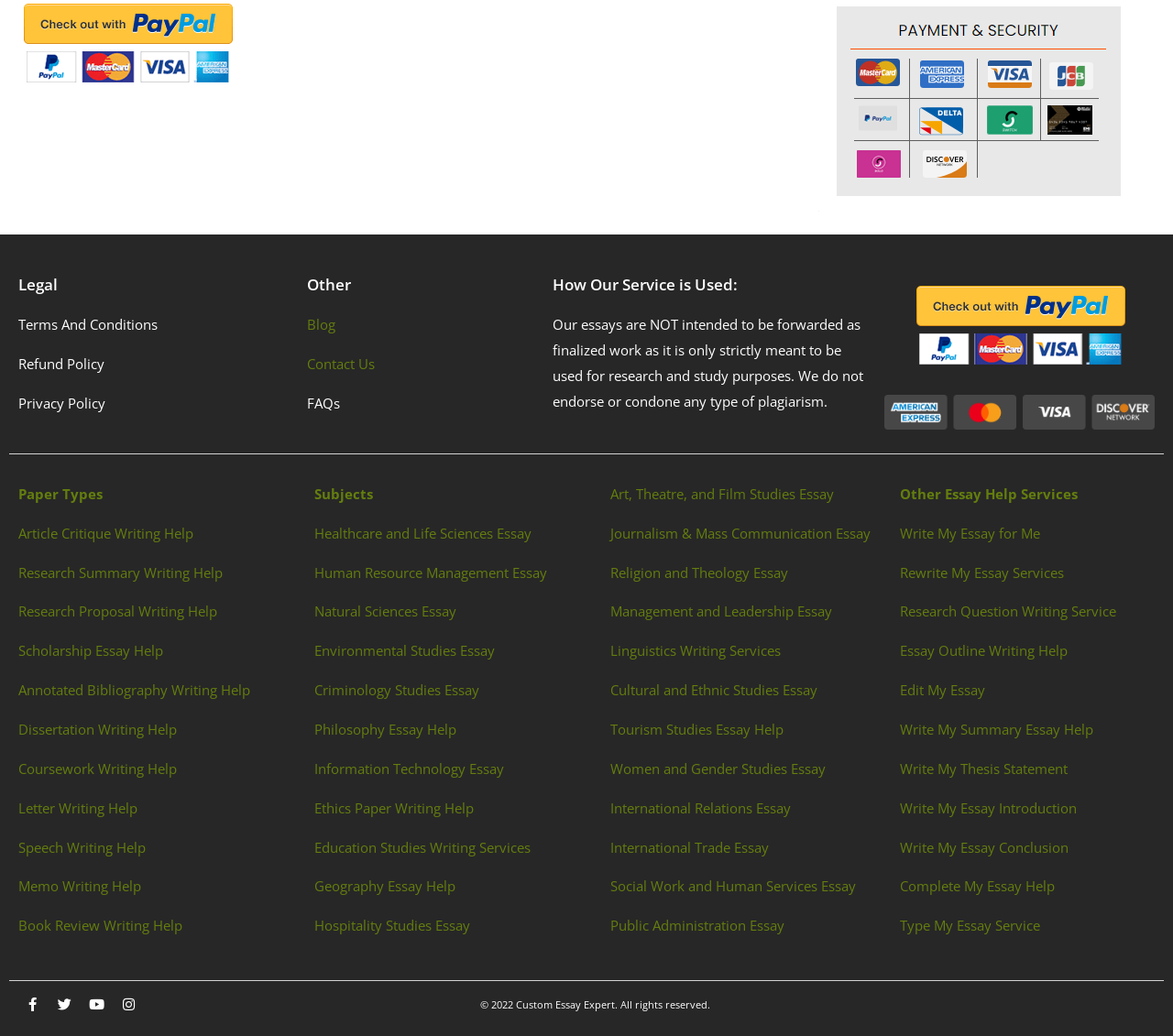Using the description: "Facebook-f", determine the UI element's bounding box coordinates. Ensure the coordinates are in the format of four float numbers between 0 and 1, i.e., [left, top, right, bottom].

[0.016, 0.956, 0.039, 0.982]